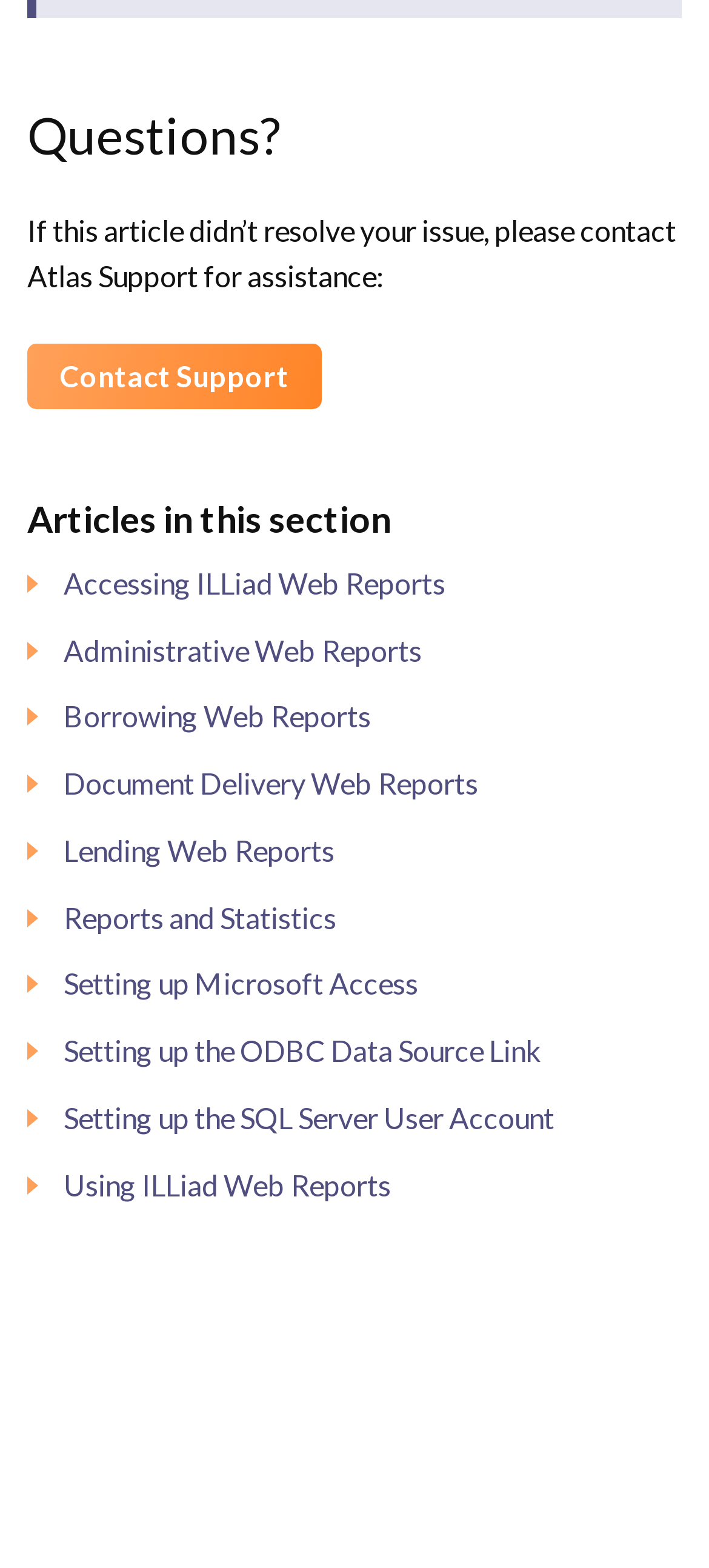Please reply with a single word or brief phrase to the question: 
What is the title of the section above the links?

Articles in this section